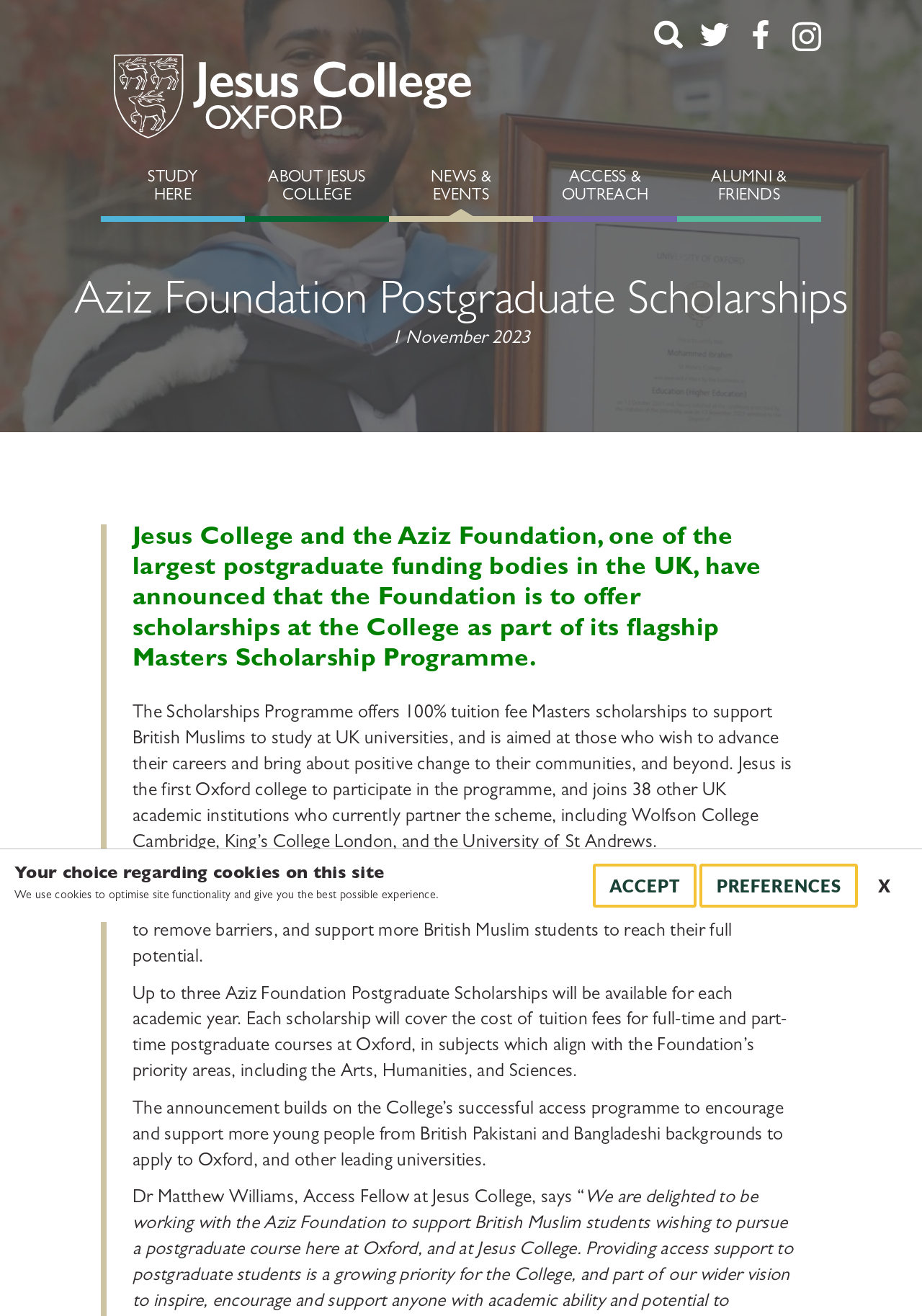Determine the bounding box coordinates for the area that should be clicked to carry out the following instruction: "click instagram link".

[0.859, 0.013, 0.891, 0.041]